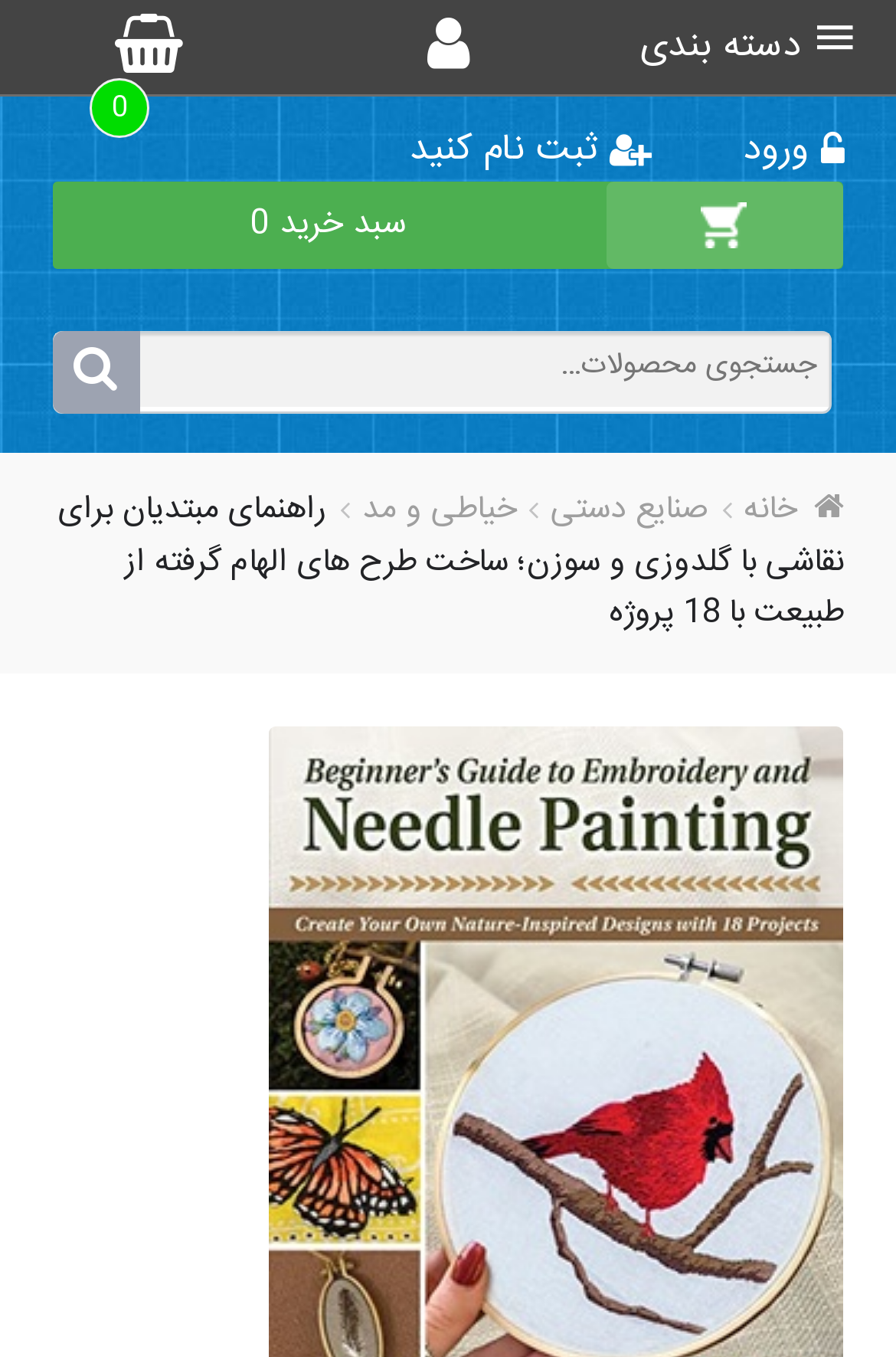Please examine the image and answer the question with a detailed explanation:
What is the language of the guide?

The meta description of the webpage mentions 'زبان: انگلیسی', which translates to 'Language: English', indicating that the guide is in English.